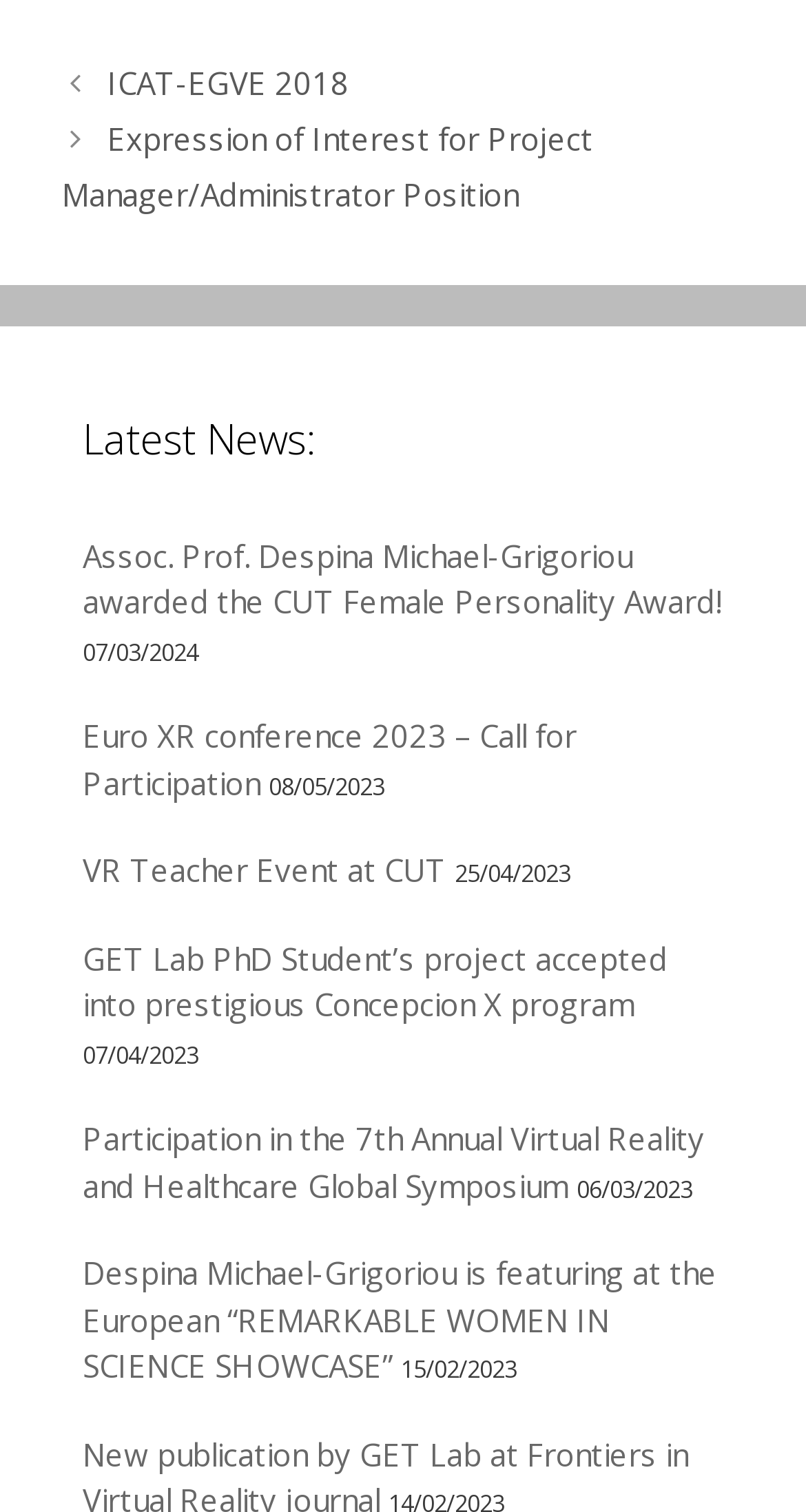Identify the bounding box coordinates for the element you need to click to achieve the following task: "Check Euro XR conference 2023 details". Provide the bounding box coordinates as four float numbers between 0 and 1, in the form [left, top, right, bottom].

[0.103, 0.473, 0.715, 0.531]